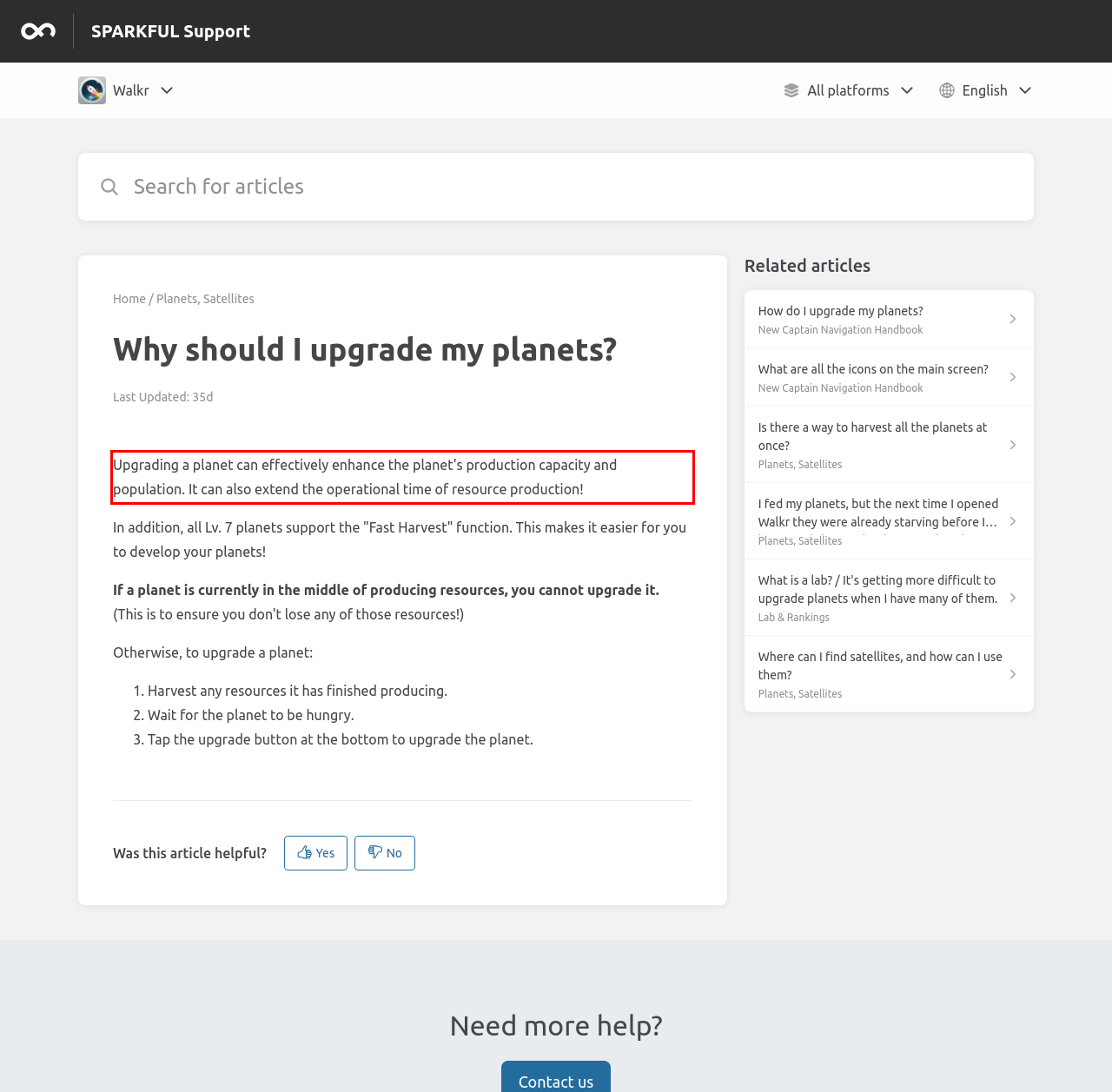You are given a screenshot with a red rectangle. Identify and extract the text within this red bounding box using OCR.

Upgrading a planet can effectively enhance the planet's production capacity and population. It can also extend the operational time of resource production!